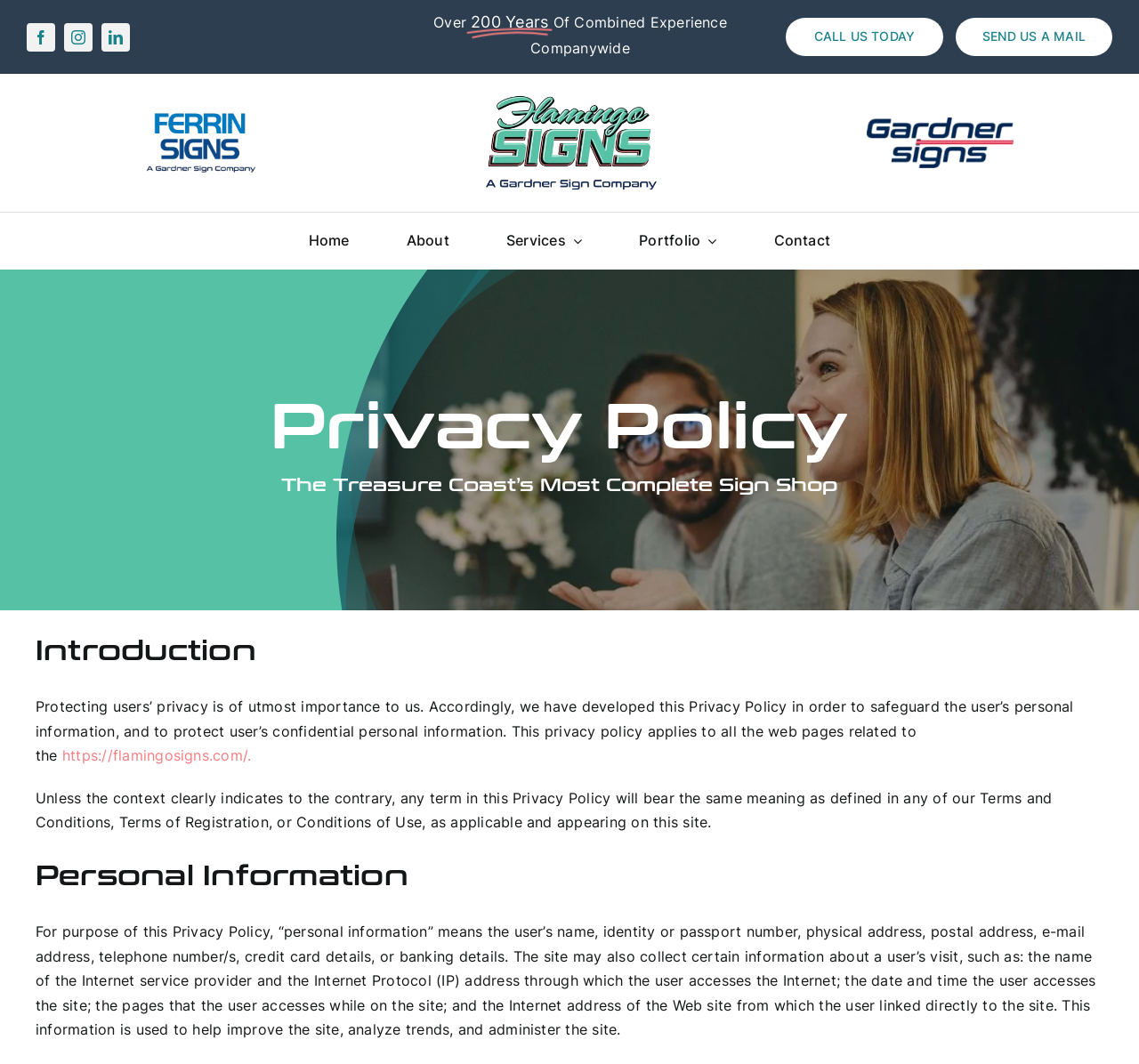Please determine the bounding box coordinates for the element that should be clicked to follow these instructions: "Click the About link in the main menu".

[0.357, 0.2, 0.394, 0.253]